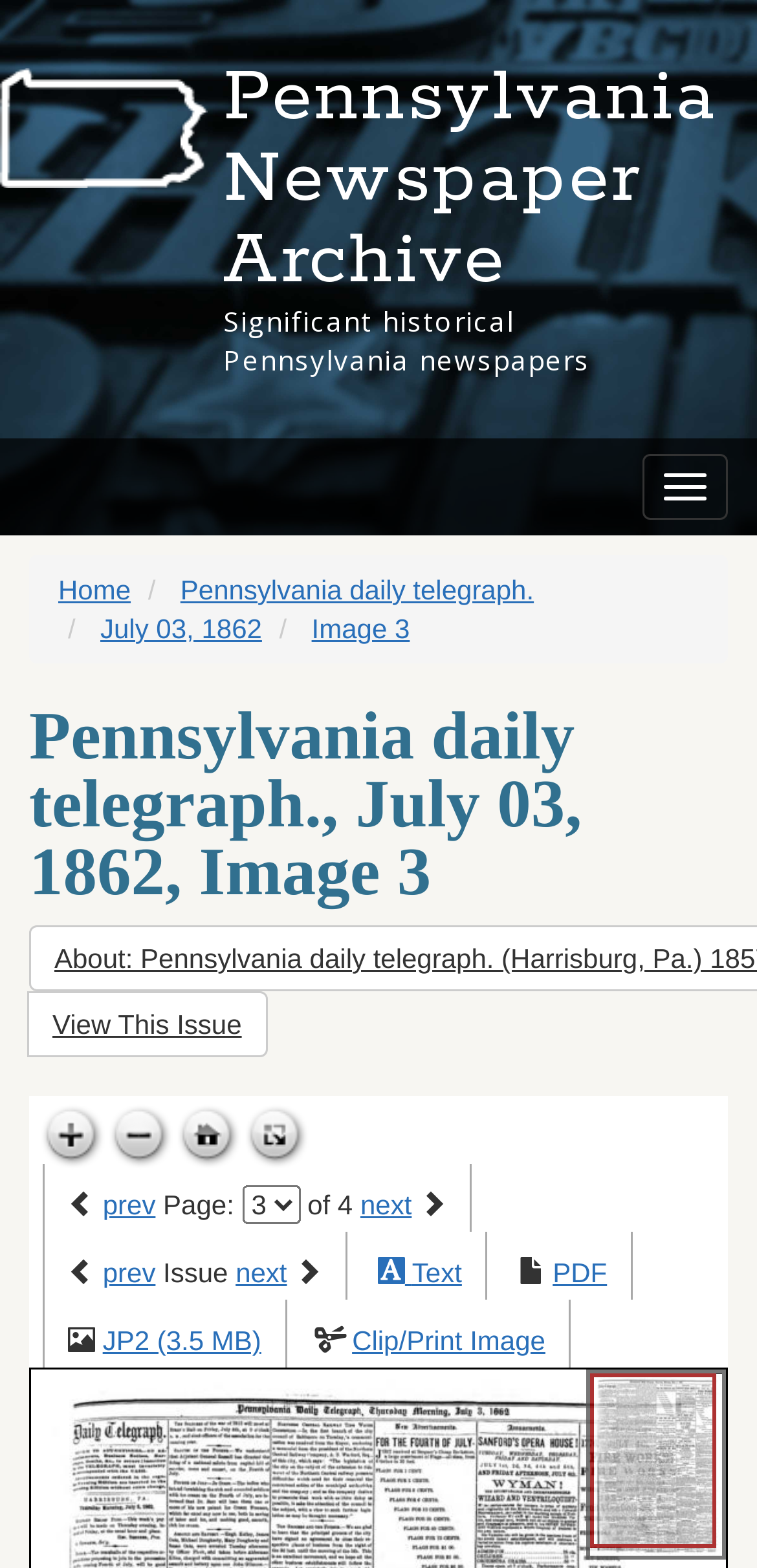Please determine the bounding box coordinates of the element to click on in order to accomplish the following task: "Go to Home". Ensure the coordinates are four float numbers ranging from 0 to 1, i.e., [left, top, right, bottom].

[0.077, 0.366, 0.173, 0.386]